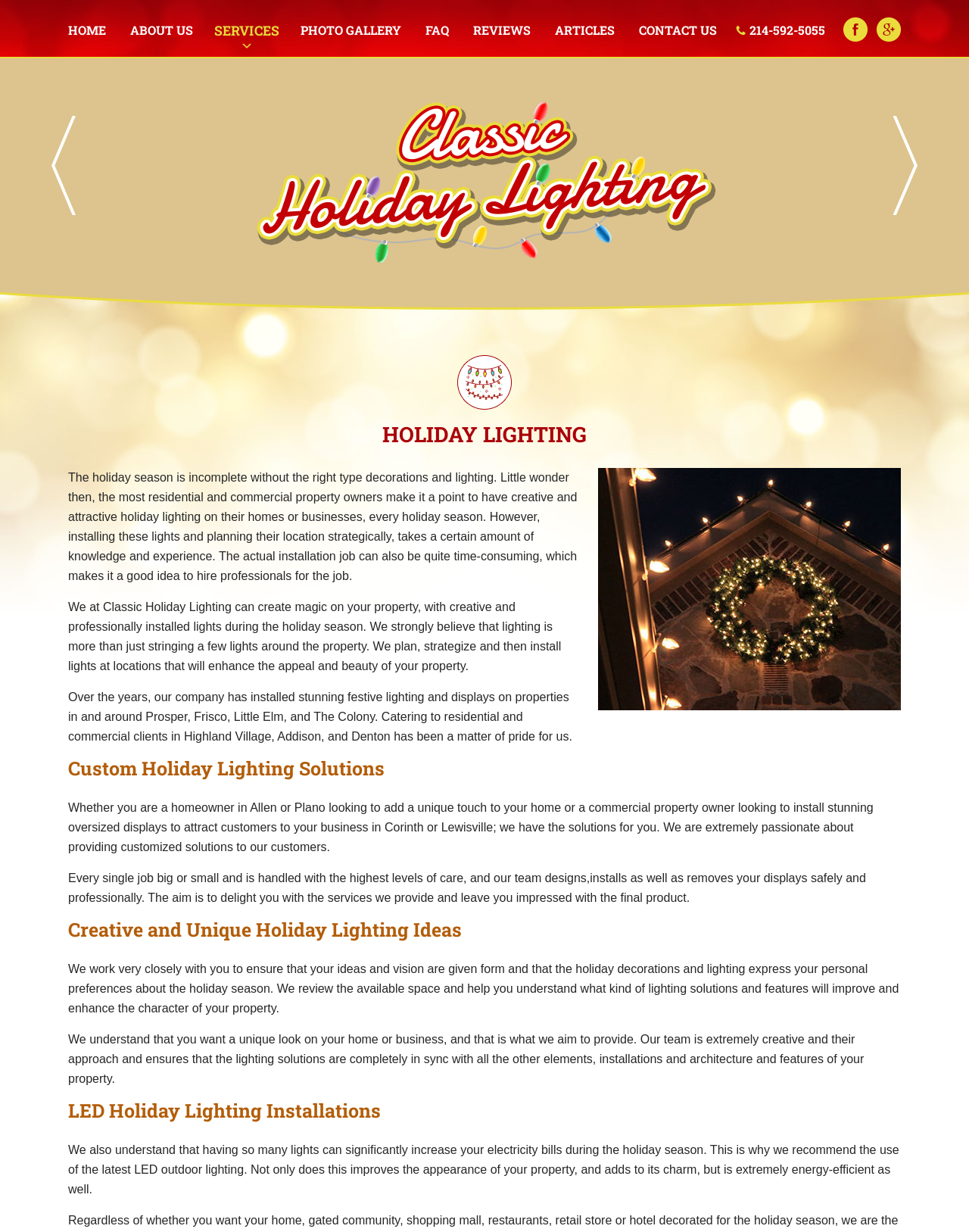What is the main service offered by Classic Holiday Lighting?
Provide a one-word or short-phrase answer based on the image.

Holiday lighting installations